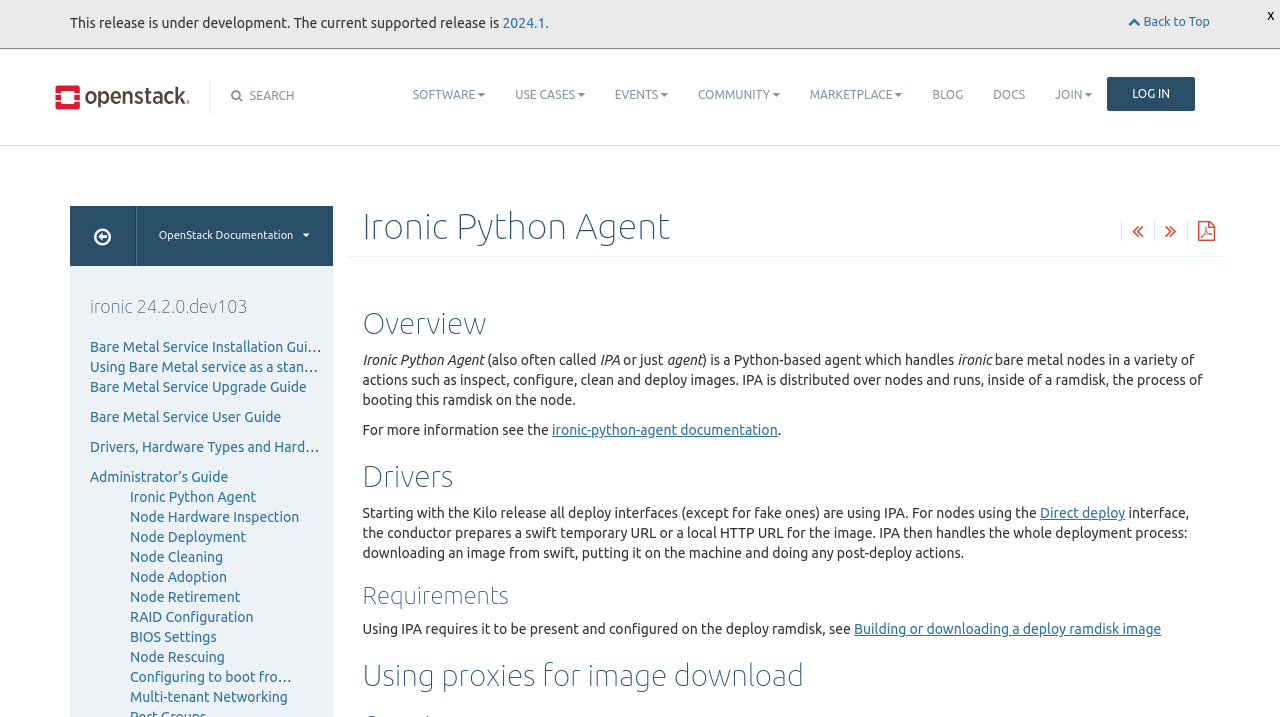Please identify the bounding box coordinates of the element that needs to be clicked to execute the following command: "view SERVICES page". Provide the bounding box using four float numbers between 0 and 1, formatted as [left, top, right, bottom].

None